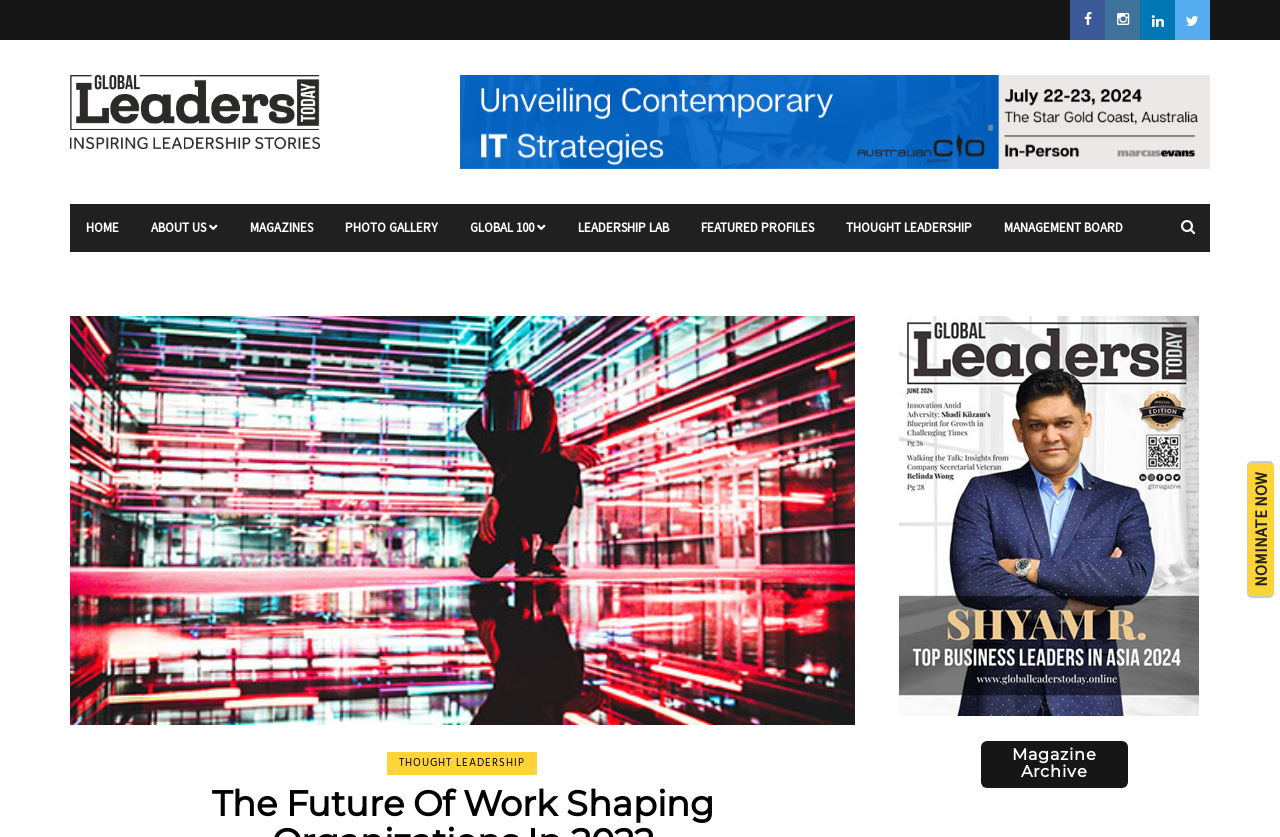Bounding box coordinates should be provided in the format (top-left x, top-left y, bottom-right x, bottom-right y) with all values between 0 and 1. Identify the bounding box for this UI element: Magazines

[0.183, 0.243, 0.257, 0.301]